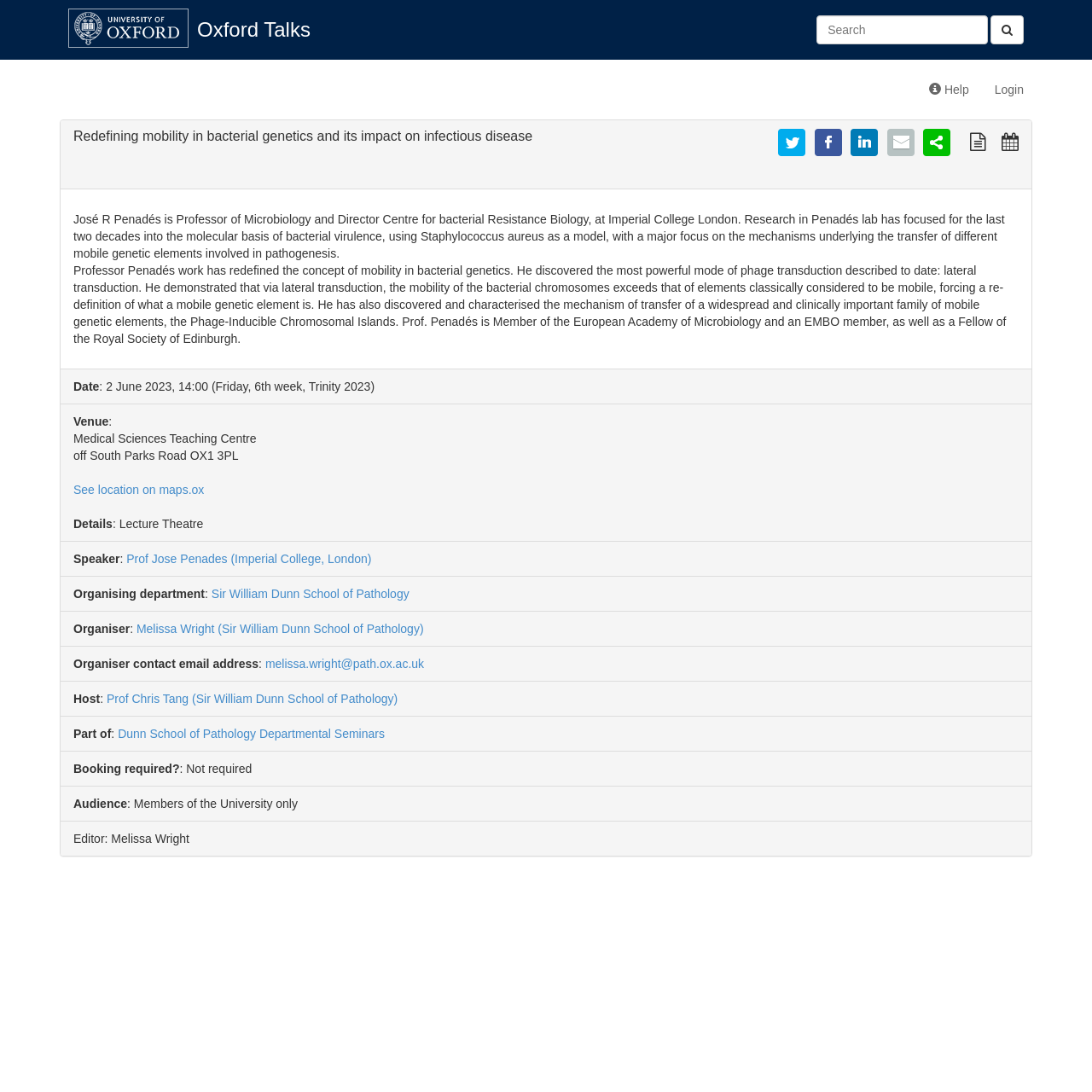Generate a comprehensive description of the webpage content.

This webpage is about a talk titled "Redefining mobility in bacterial genetics and its impact on infectious disease" by Professor José R Penadés. At the top of the page, there is a navigation section with links to "Oxford Talks" and a search bar with a button. On the top right, there are links to "Help" and "Login".

Below the navigation section, the title of the talk is displayed prominently, along with links to view a plain text version of the talk and import it into a calendar. 

The main content of the page is divided into sections. The first section provides a brief biography of Professor Penadés, describing his research focus and achievements. This is followed by a section with details about the talk, including the date, time, venue, and speaker information. The venue is the Medical Sciences Teaching Centre, and there is a link to view the location on a map.

Further down the page, there are sections with information about the organizing department, organizer, and host of the talk. There is also a section with details about the event series, "Dunn School of Pathology Departmental Seminars", and a note that booking is not required. The page concludes with information about the audience, which is limited to members of the University, and the editor of the page, Melissa Wright.

Throughout the page, there are several links to related pages and email addresses, as well as a few images, including a logo for Oxford Talks.